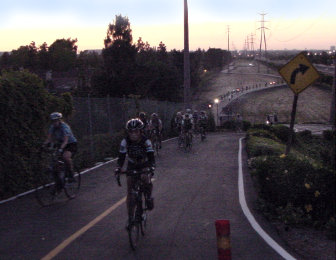Provide a comprehensive description of the image.

The image captures a serene evening scene where a group of cyclists navigates a winding path, flanked by greenery and utility poles. The path leads toward a faintly illuminated horizon, hinting at dusk. The riders, clad in cycling gear, are engaged in a peaceful ride, illustrating the sense of community and camaraderie among cyclists. To the right, a road sign suggests a curve ahead, emphasizing the trail’s winding nature. This scene encapsulates the essence of community rides, promoting awareness for cycling safety and the importance of sharing the road, as highlighted by events like the Ride of Silence. The image evokes a spirit of unity and purpose among those who advocate for safer cycling environments.